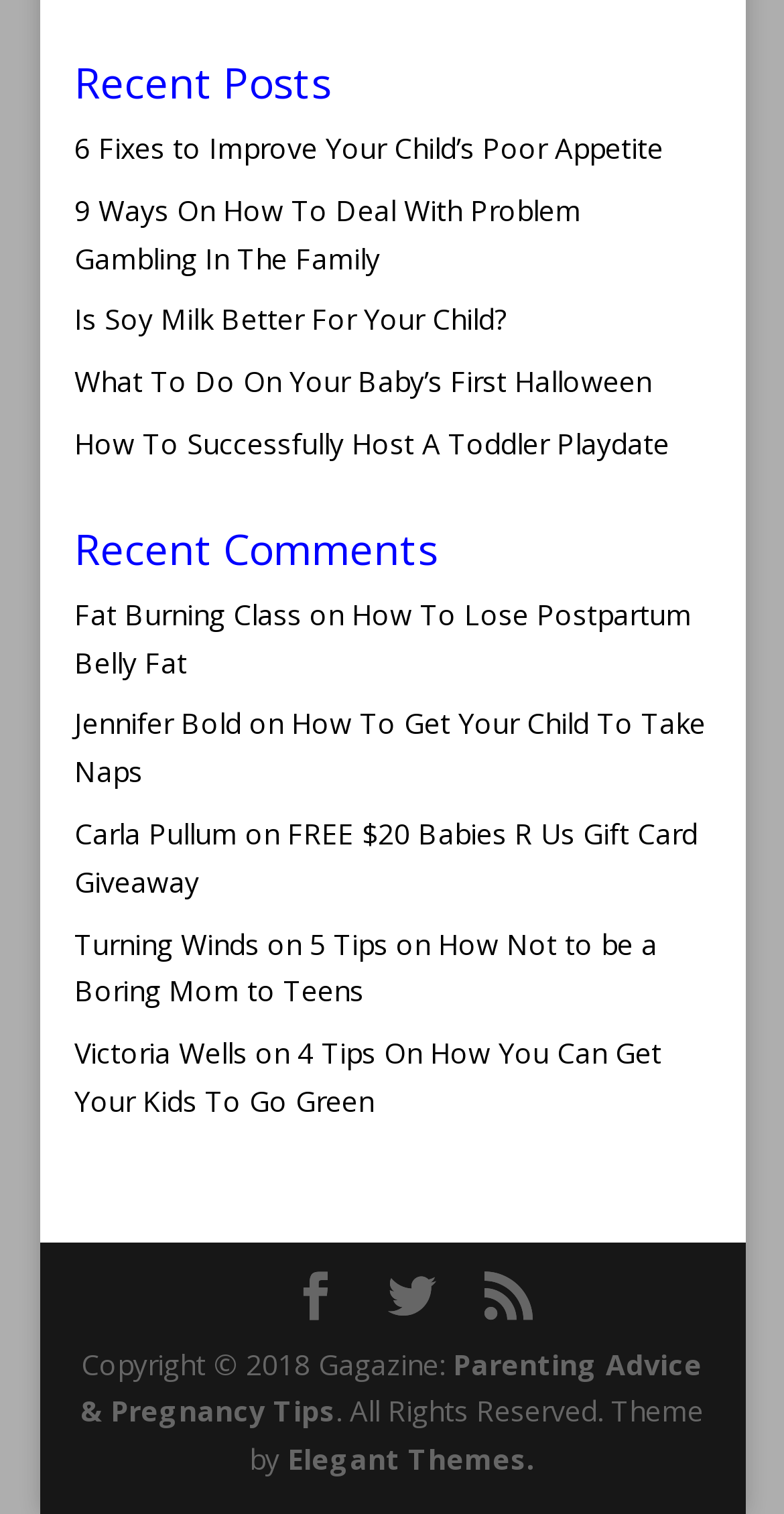Answer the question using only a single word or phrase: 
What is the title of the first recent post?

6 Fixes to Improve Your Child’s Poor Appetite